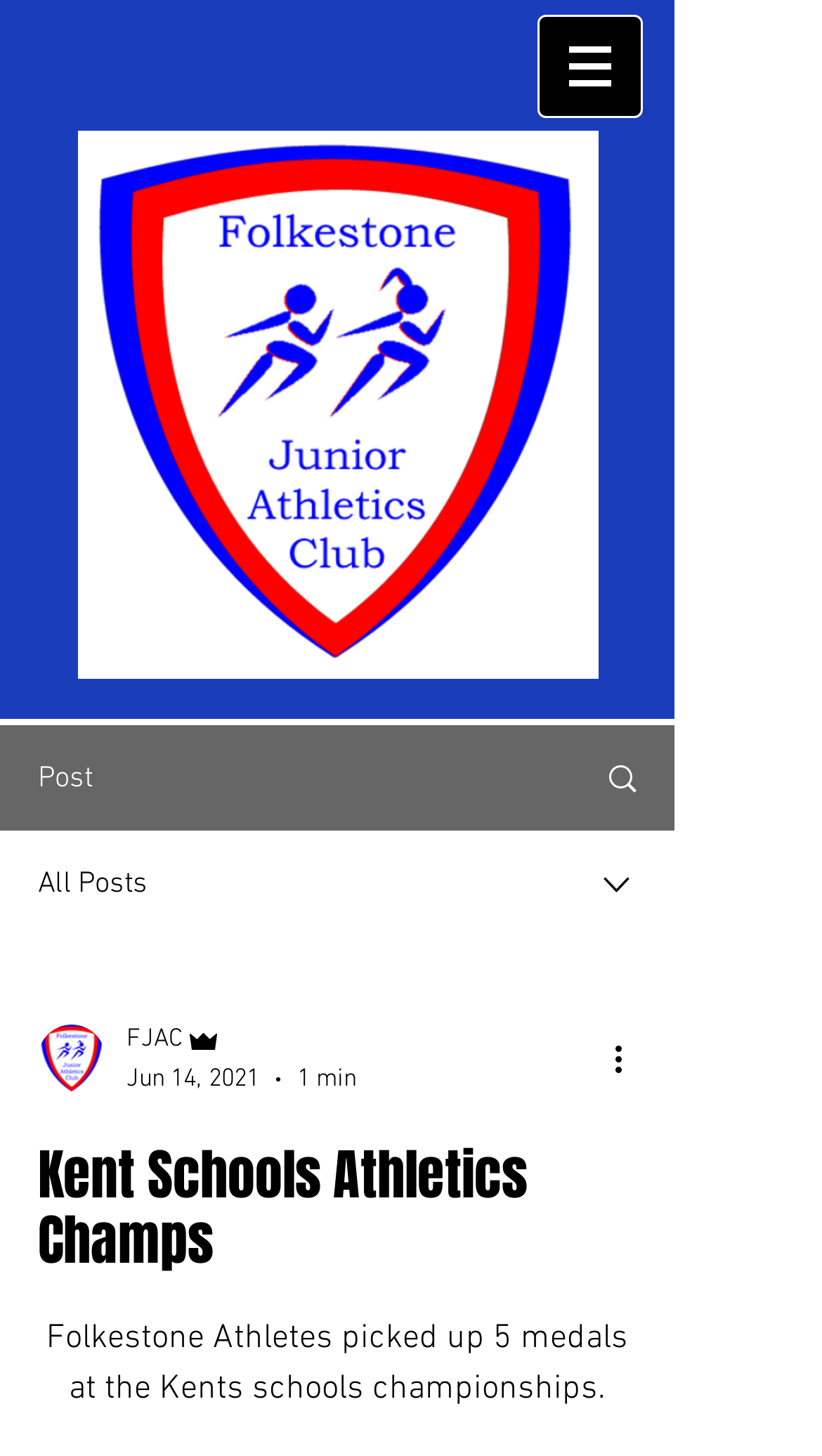What is the event that Tommy Owler won?
We need a detailed and meticulous answer to the question.

The answer can be inferred from the main content of the webpage, where it is mentioned that 'There was Gold for Tommy Owler u17 boys 400m 50.88...'. This indicates that Tommy Owler won the 400m event.